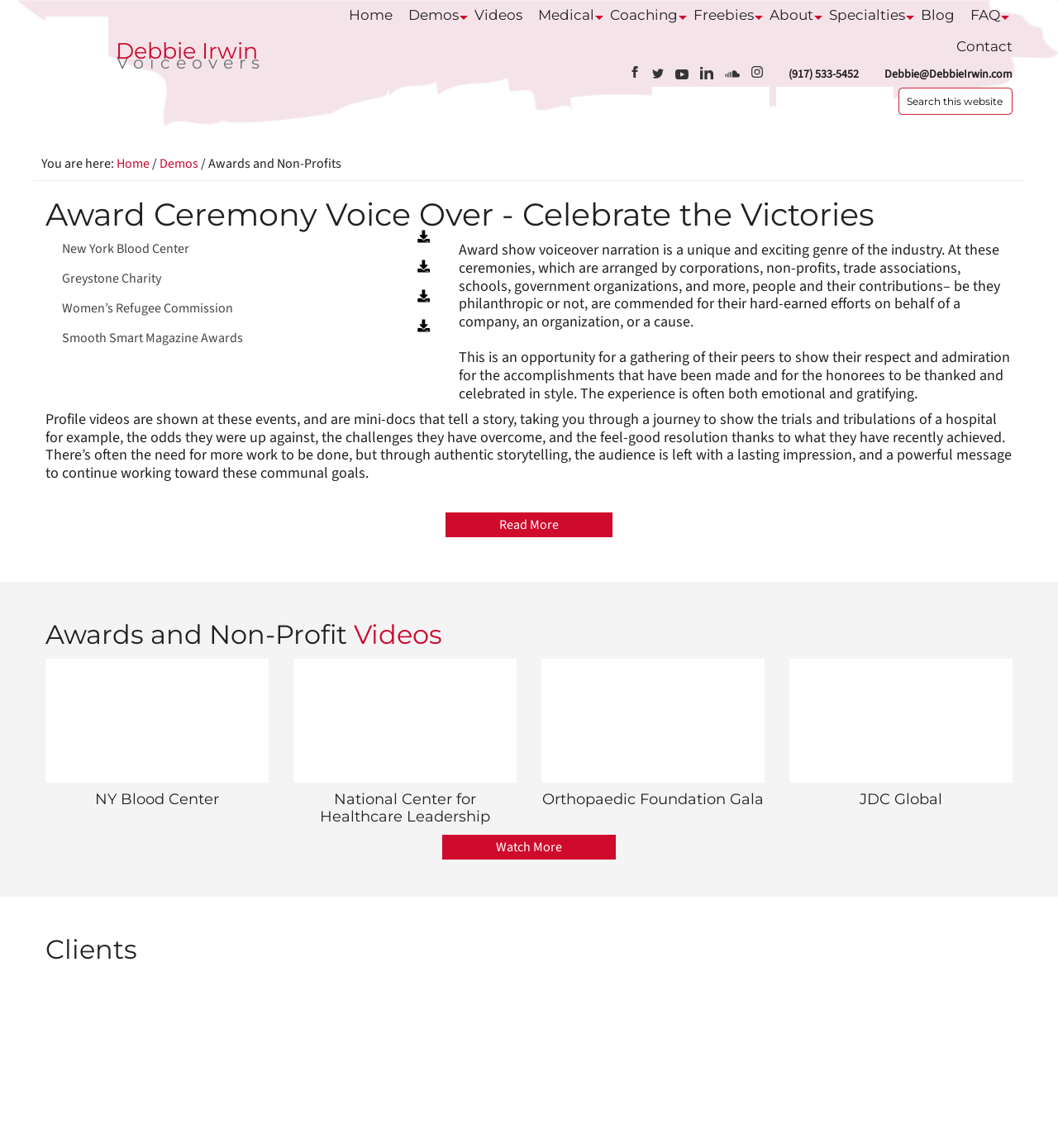Reply to the question with a single word or phrase:
What is the call-to-action button at the bottom of the webpage?

Watch More